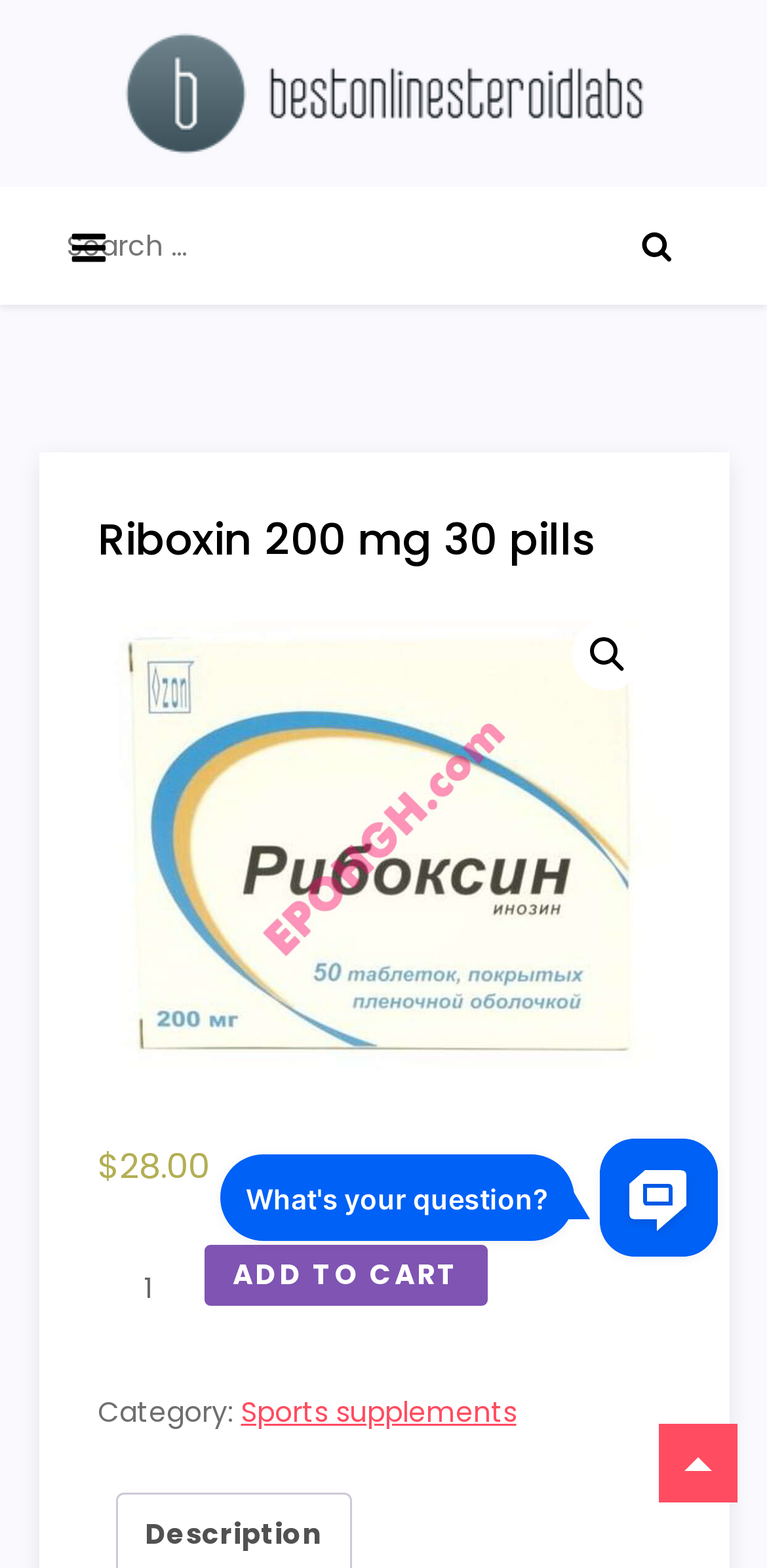Identify and provide the main heading of the webpage.

Riboxin 200 mg 30 pills